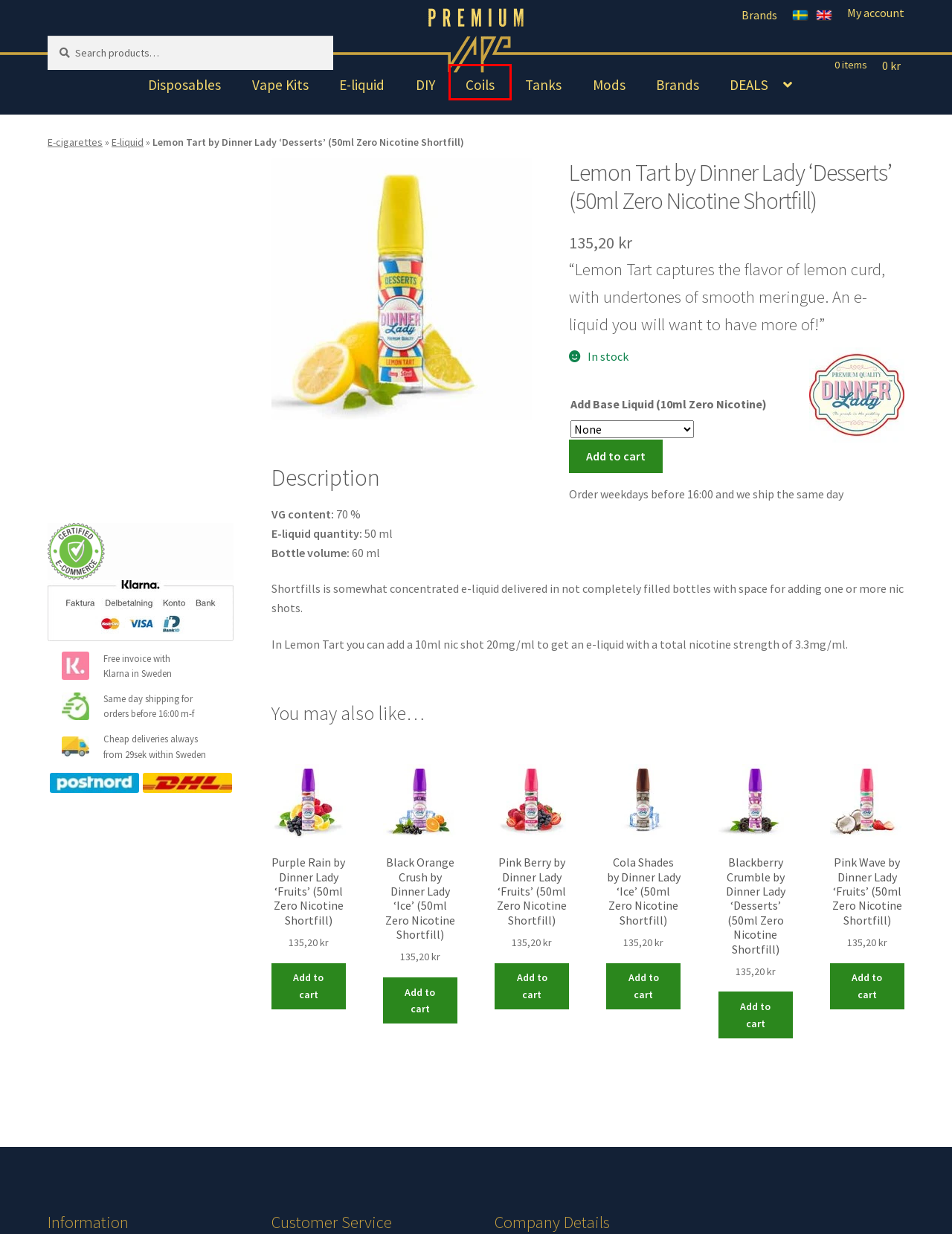You are given a screenshot of a webpage within which there is a red rectangle bounding box. Please choose the best webpage description that matches the new webpage after clicking the selected element in the bounding box. Here are the options:
A. Buy Black Orange Crush by Dinner Lady 'Ice' (50ml Zero Nicotine Shortfill) | PremiumVape
B. Buy Pink Wave by Dinner Lady 'Fruits' (50ml Zero Nicotine Shortfill) | PremiumVape
C. Mods & batteries for e-cig's | PremiumVape
D. E-cigarettes & Vape at PremiumVape - Your vaping expert
E. Coils & Pods | PremiumVape
F. E-cig Starter Kits | PremiumVape
G. Buy Purple Rain by Dinner Lady 'Fruits' (50ml Zero Nicotine Shortfill) | PremiumVape
H. Brands | PremiumVape

E